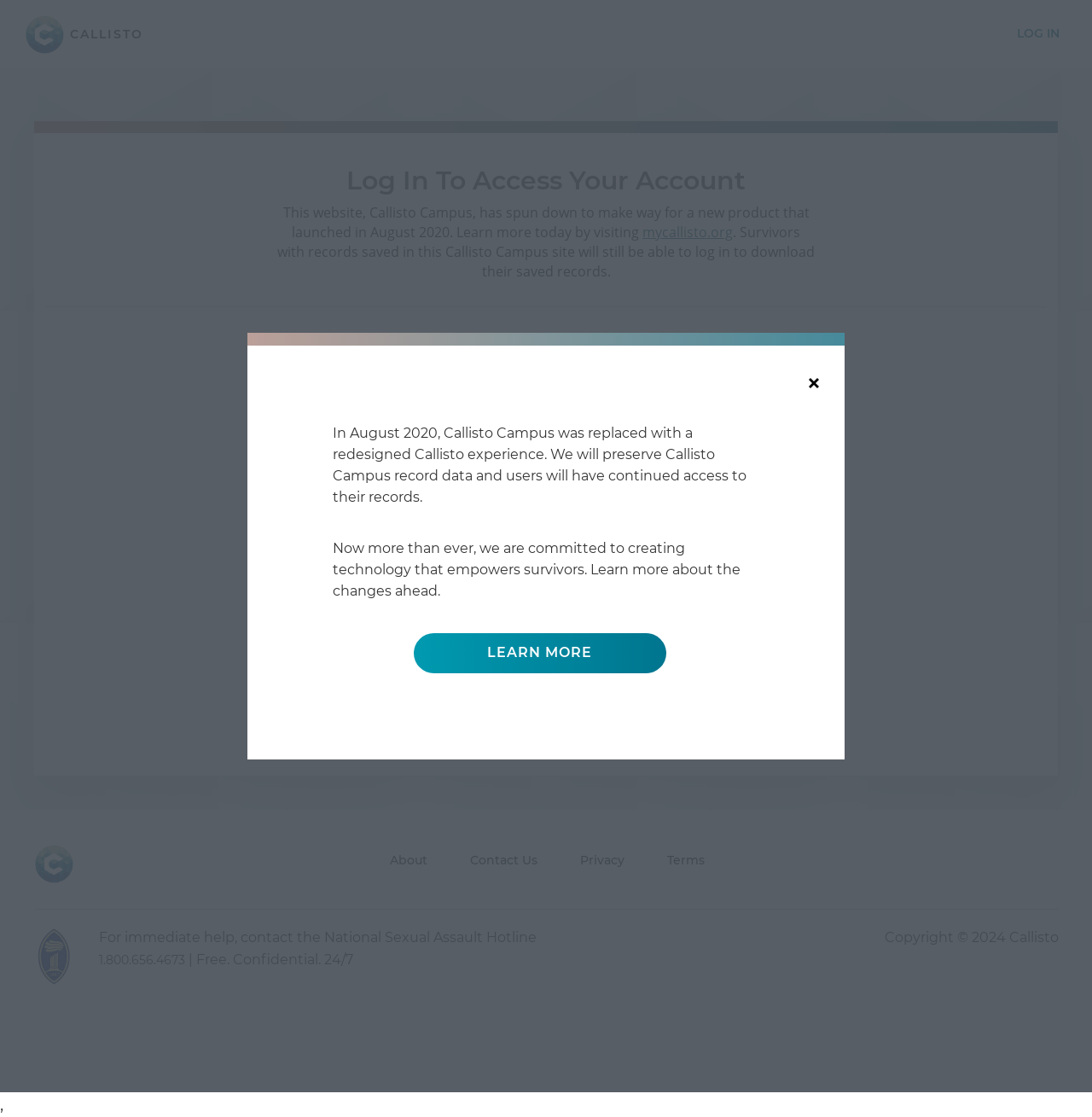What happened to Callisto Campus?
Refer to the image and offer an in-depth and detailed answer to the question.

According to the webpage, Callisto Campus was replaced with a redesigned Callisto experience in August 2020. The website will preserve Callisto Campus record data, and users will have continued access to their records.